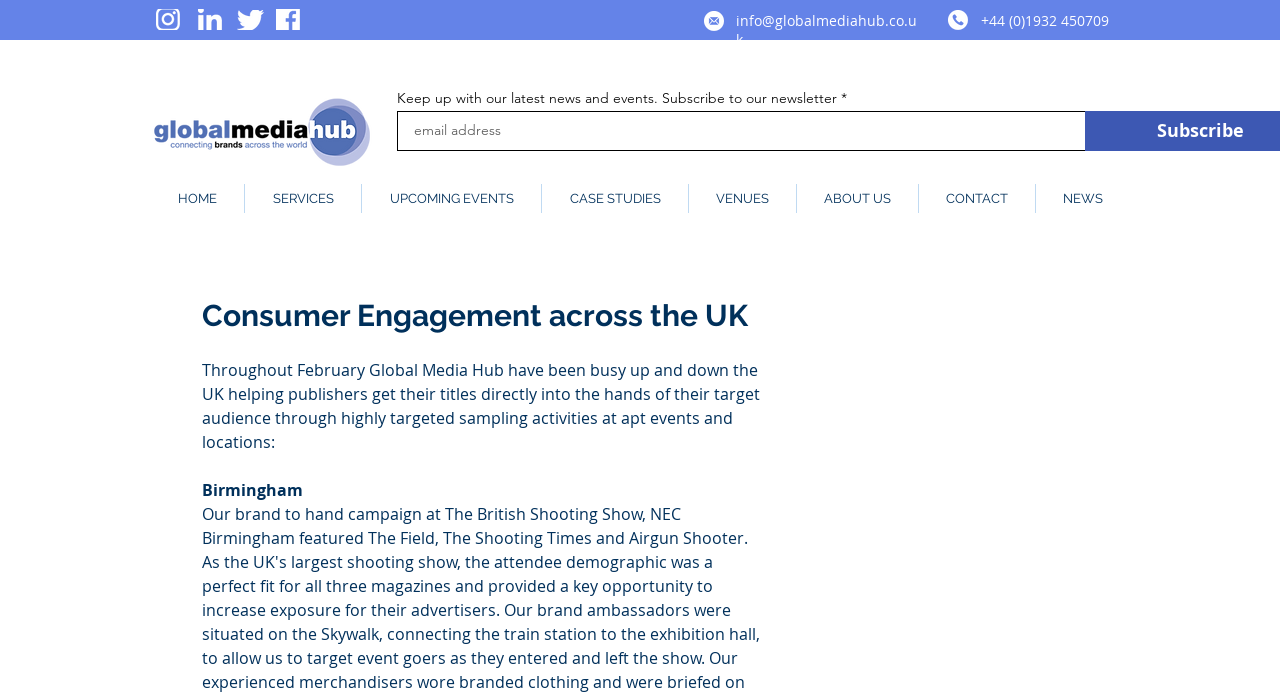What social media platforms are linked on the webpage? Observe the screenshot and provide a one-word or short phrase answer.

Instagram, LinkedIn, Twitter, Facebook